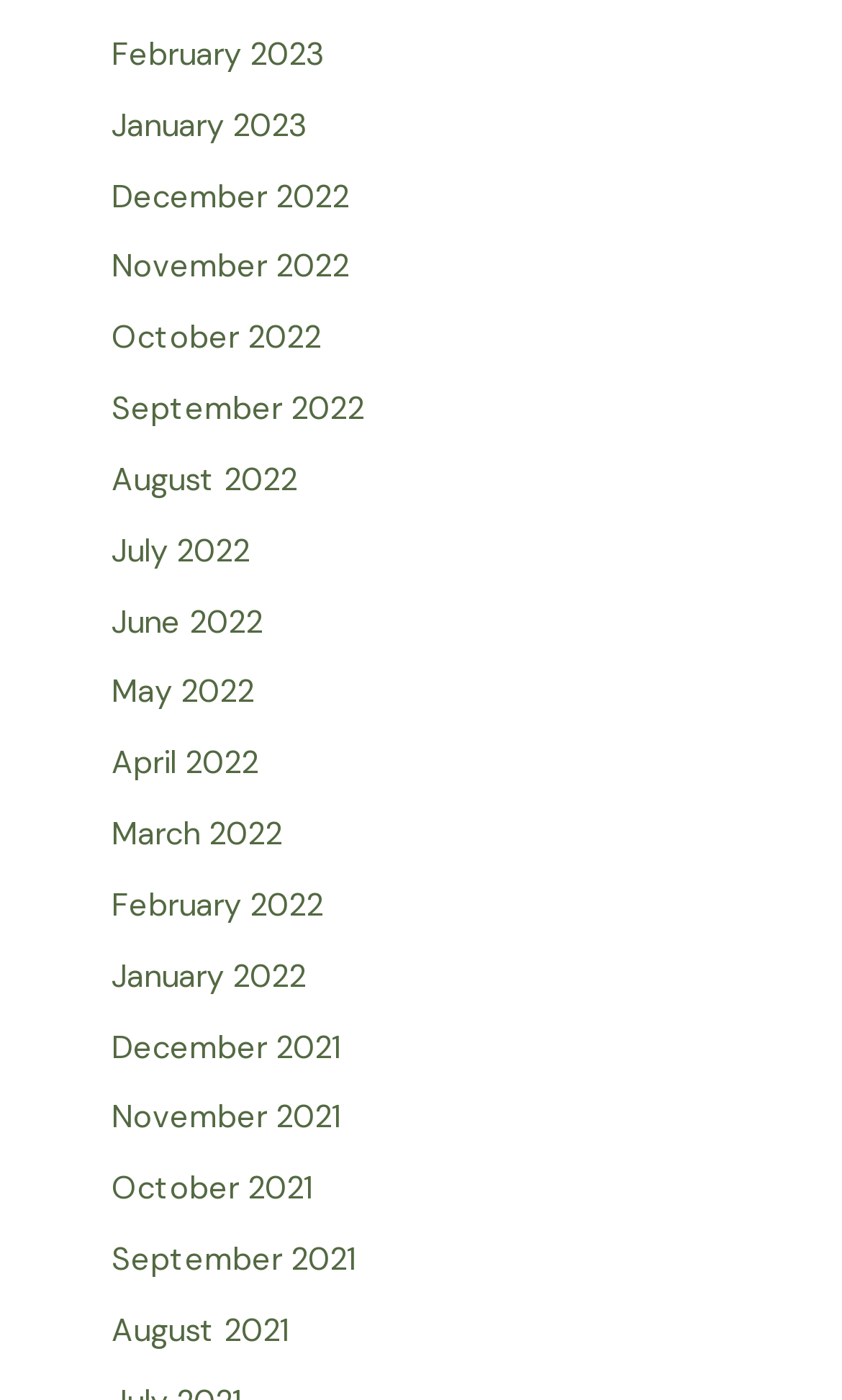Reply to the question with a brief word or phrase: How many links are there on the webpage?

18